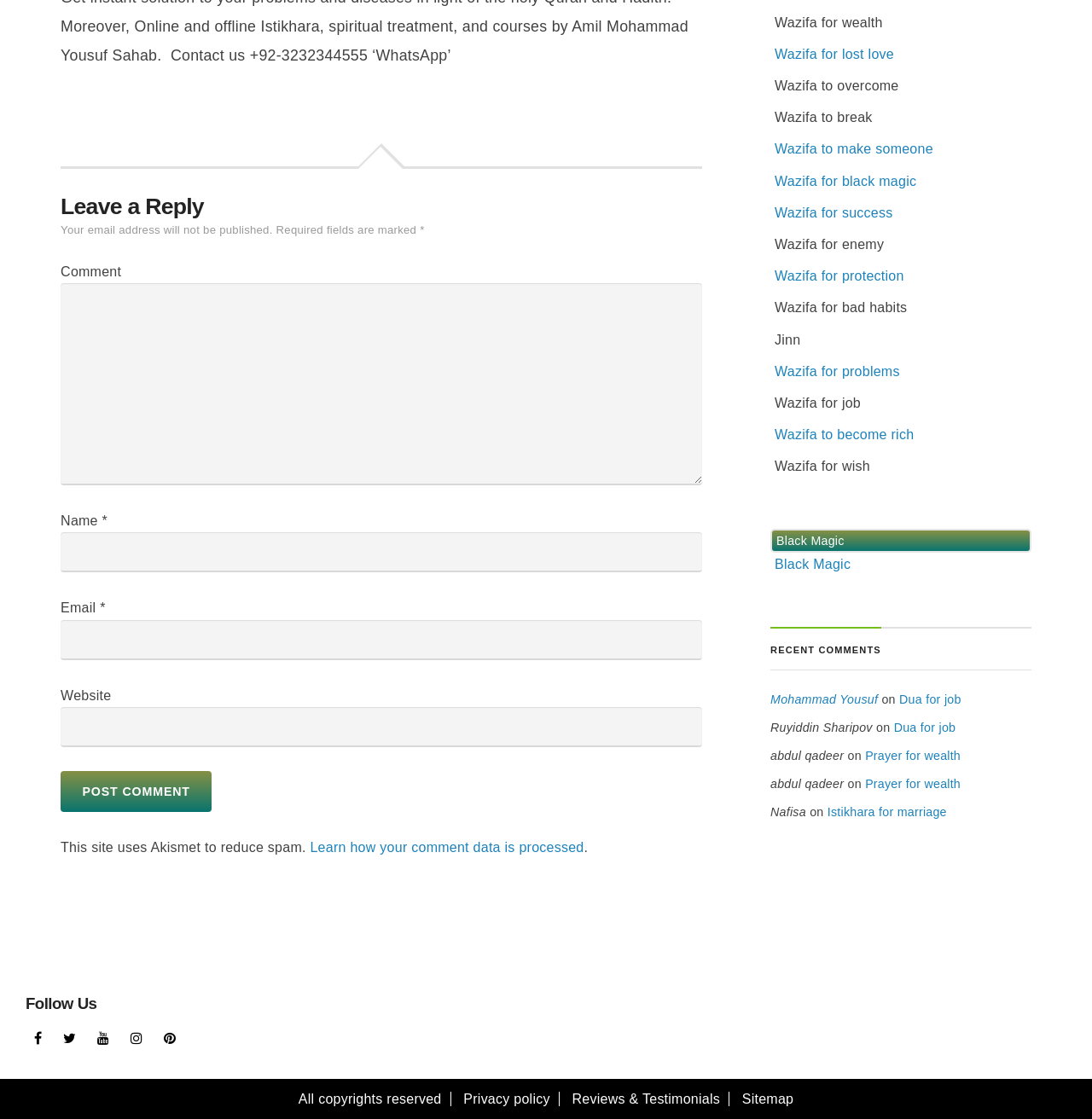What is the purpose of the comment section?
Answer the question with as much detail as possible.

The comment section is headed by 'Leave a Reply' and has fields for name, email, and website, indicating that it is for users to leave comments or replies on the webpage.